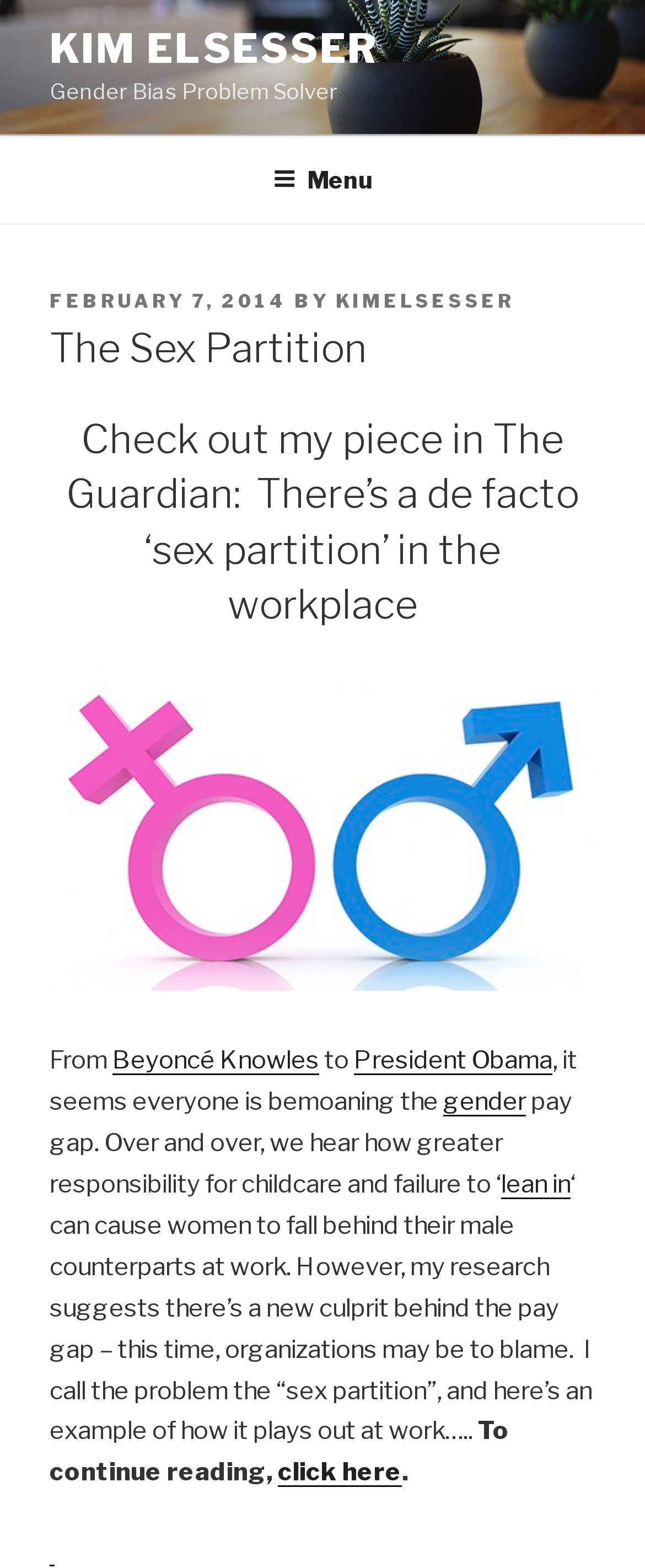Show me the bounding box coordinates of the clickable region to achieve the task as per the instruction: "Open the top menu".

[0.386, 0.088, 0.614, 0.14]